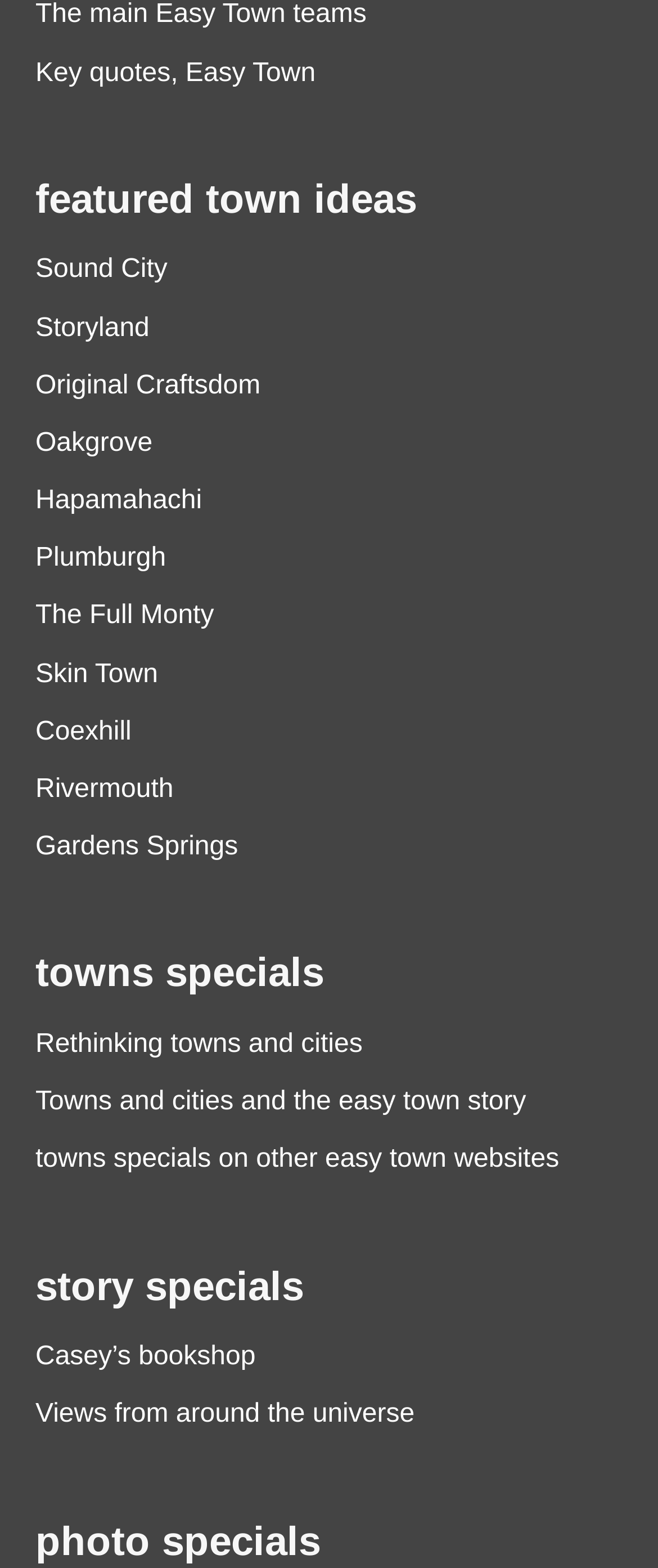Respond to the following question using a concise word or phrase: 
How many sections are there on the webpage?

3